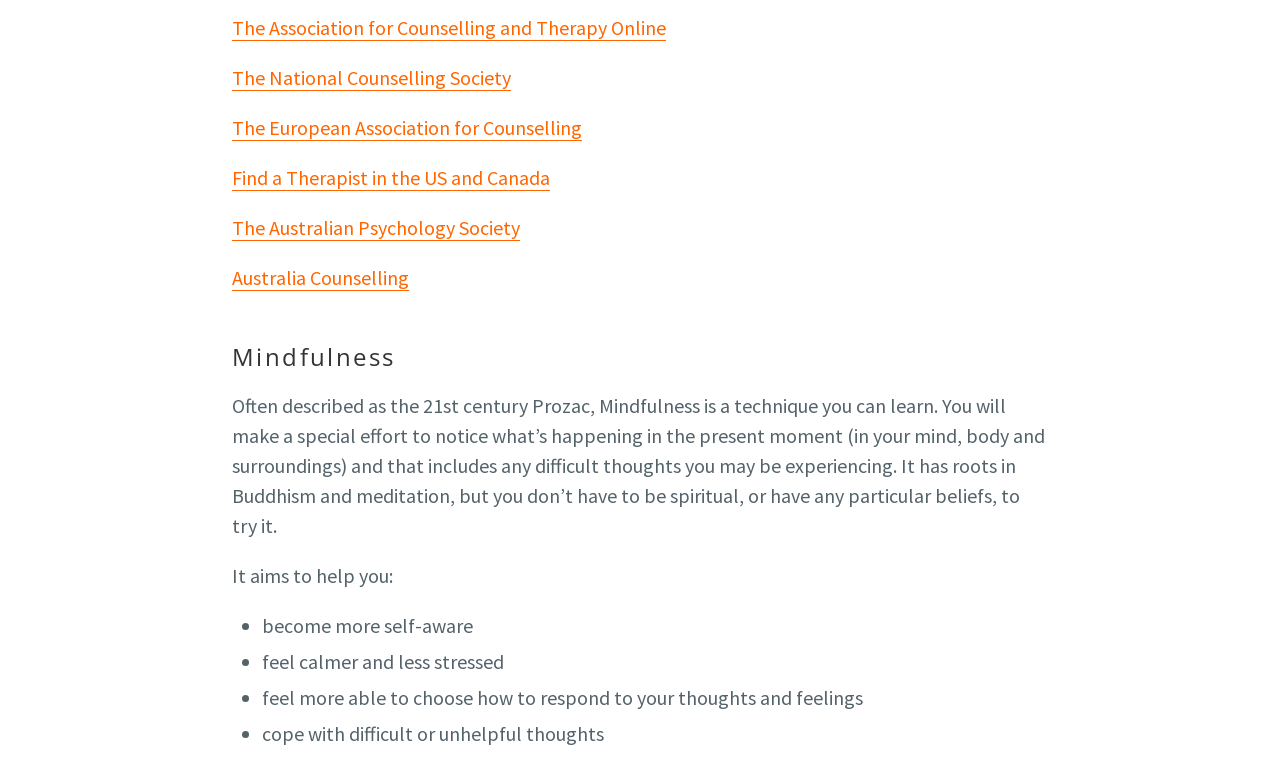What is the origin of Mindfulness?
Provide a one-word or short-phrase answer based on the image.

Buddhism and meditation